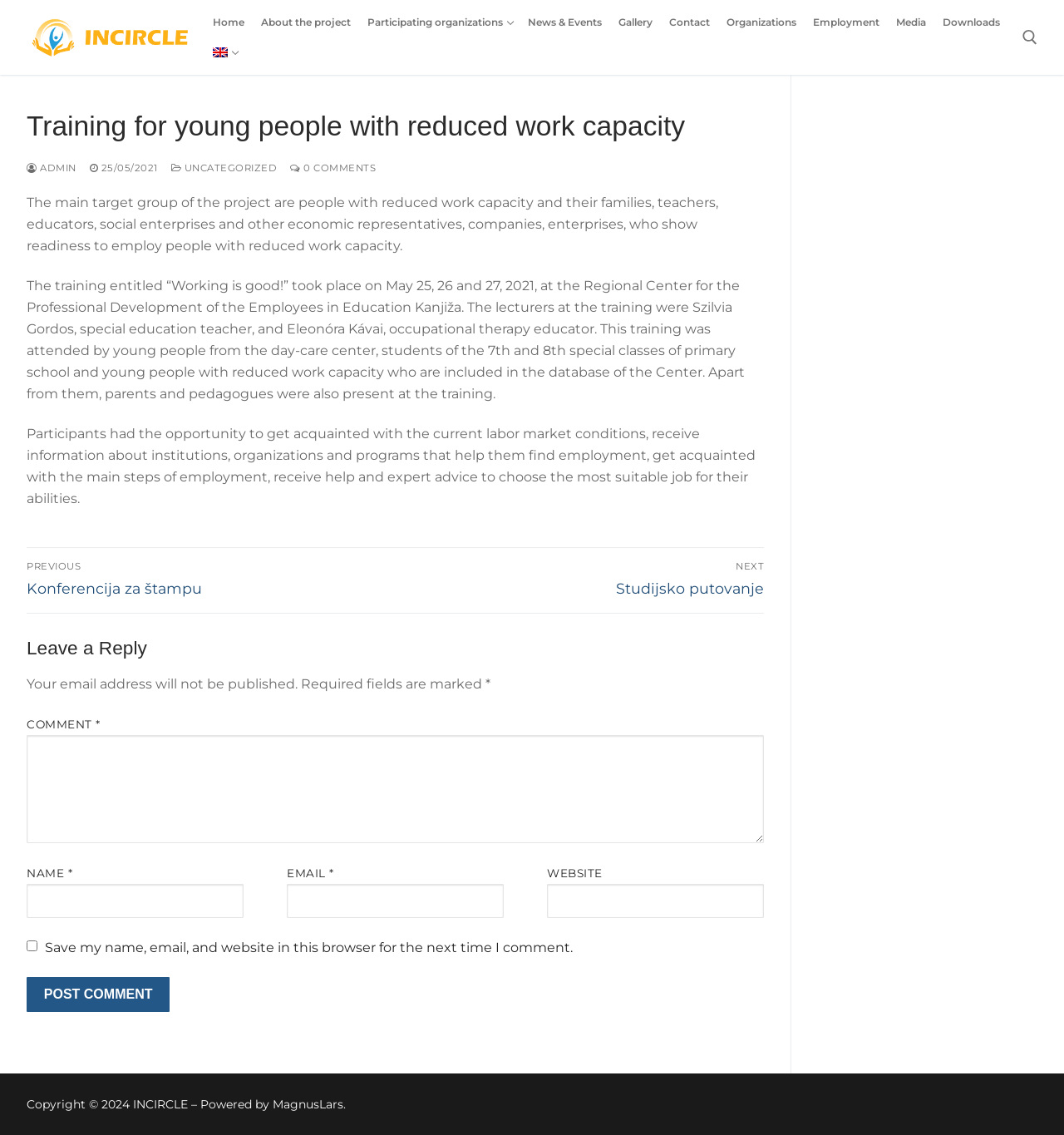Please locate the clickable area by providing the bounding box coordinates to follow this instruction: "Post a comment".

[0.025, 0.861, 0.16, 0.892]